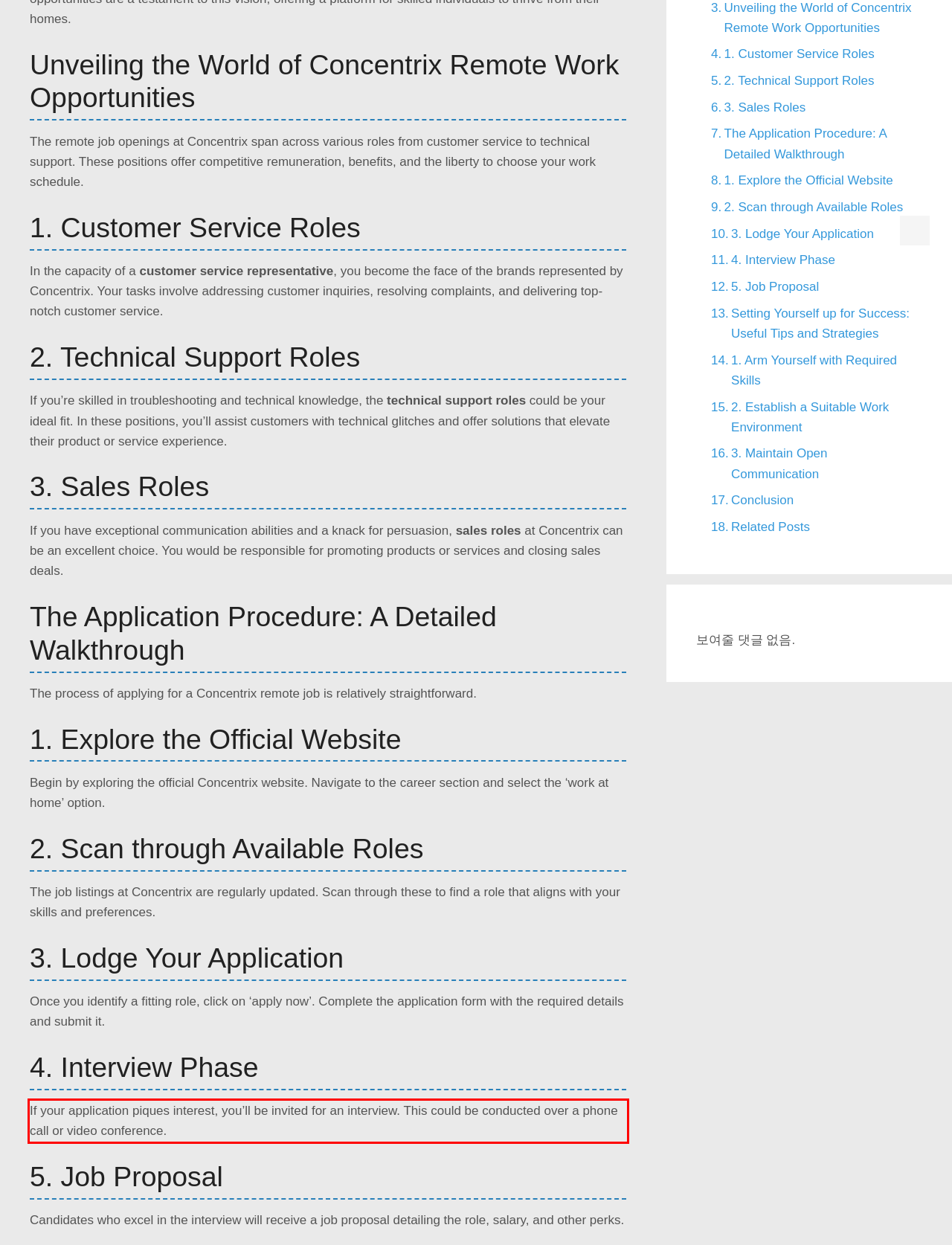Analyze the red bounding box in the provided webpage screenshot and generate the text content contained within.

If your application piques interest, you’ll be invited for an interview. This could be conducted over a phone call or video conference.